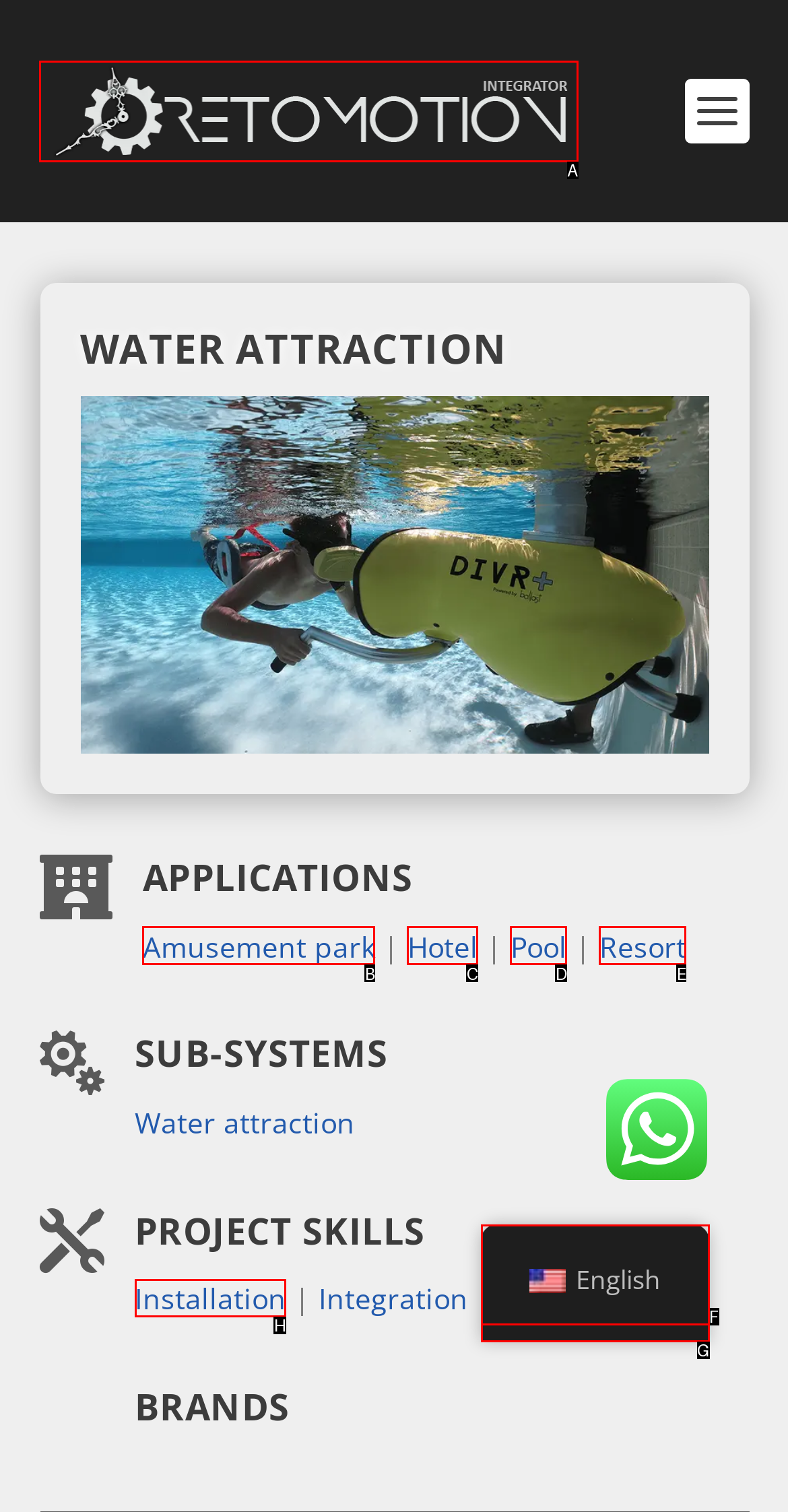Identify the letter of the UI element you need to select to accomplish the task: Learn about 'Installation' project skills.
Respond with the option's letter from the given choices directly.

H